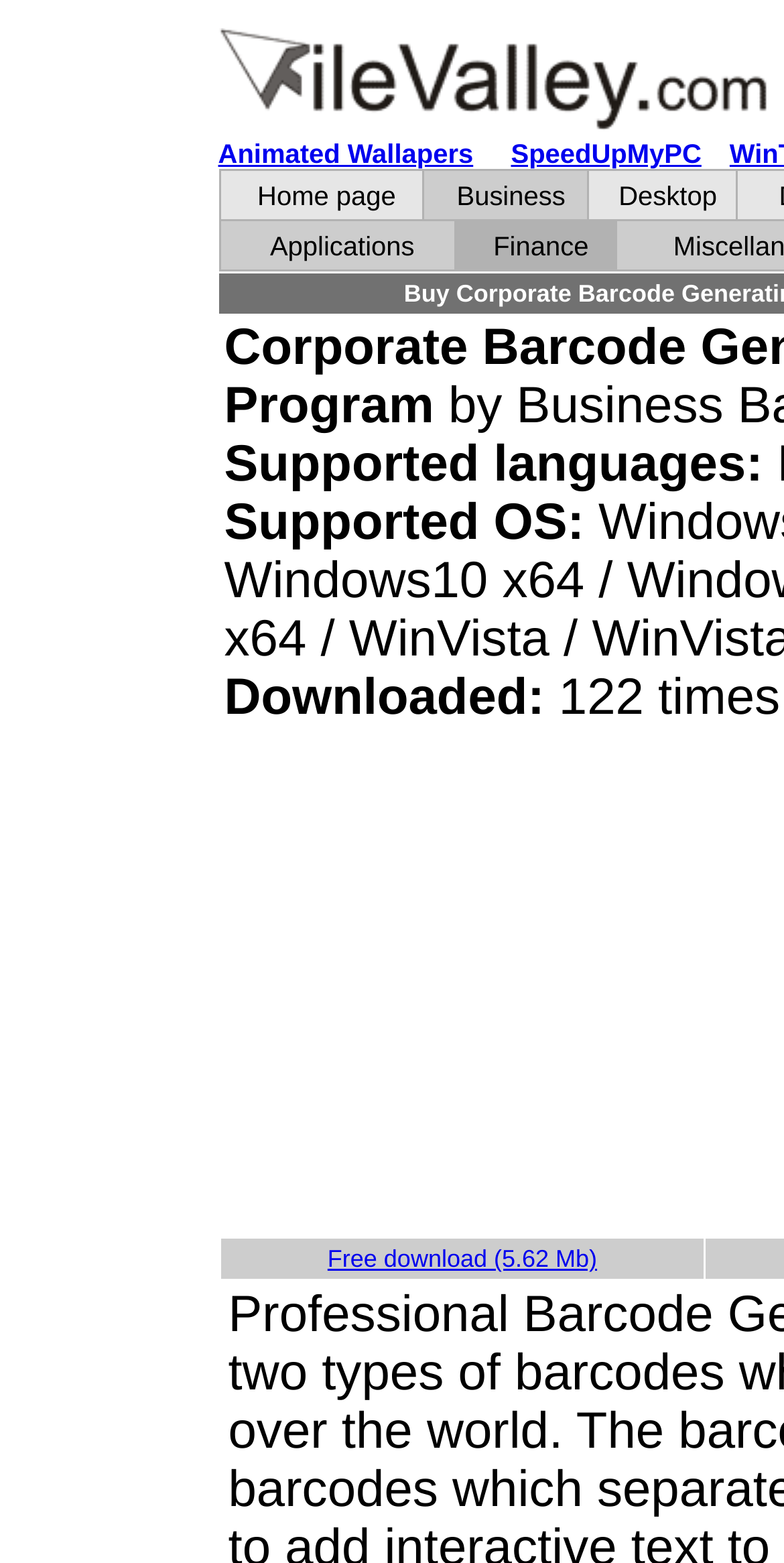Find the bounding box coordinates for the area you need to click to carry out the instruction: "Visit Animated Wallapers". The coordinates should be four float numbers between 0 and 1, indicated as [left, top, right, bottom].

[0.278, 0.089, 0.604, 0.108]